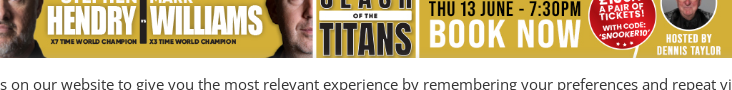How many times has Stephen Hendry been a World Champion?
Look at the screenshot and give a one-word or phrase answer.

Seven